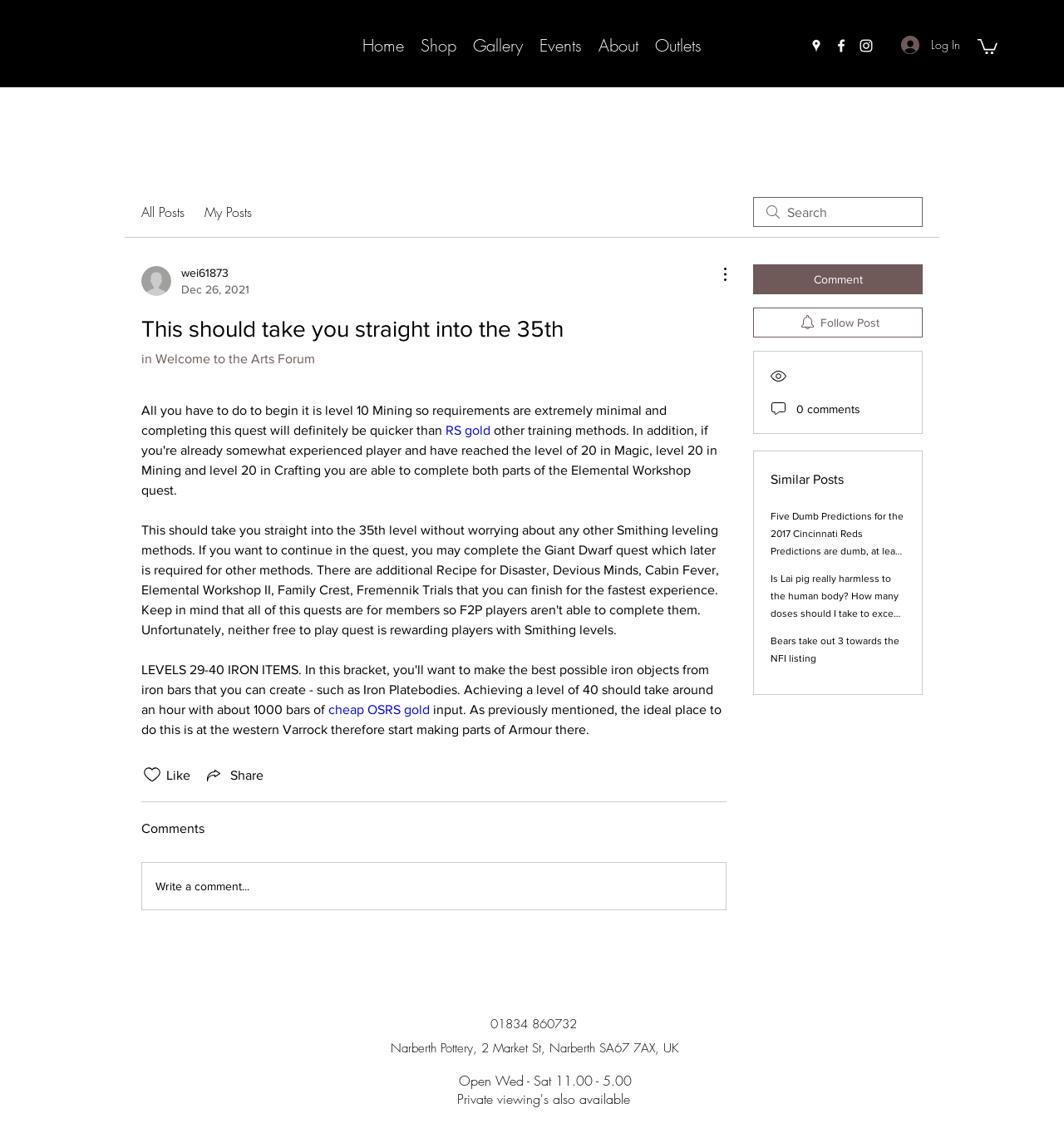Find the bounding box coordinates of the element's region that should be clicked in order to follow the given instruction: "Visit the Home page". The coordinates should consist of four float numbers between 0 and 1, i.e., [left, top, right, bottom].

[0.333, 0.029, 0.387, 0.051]